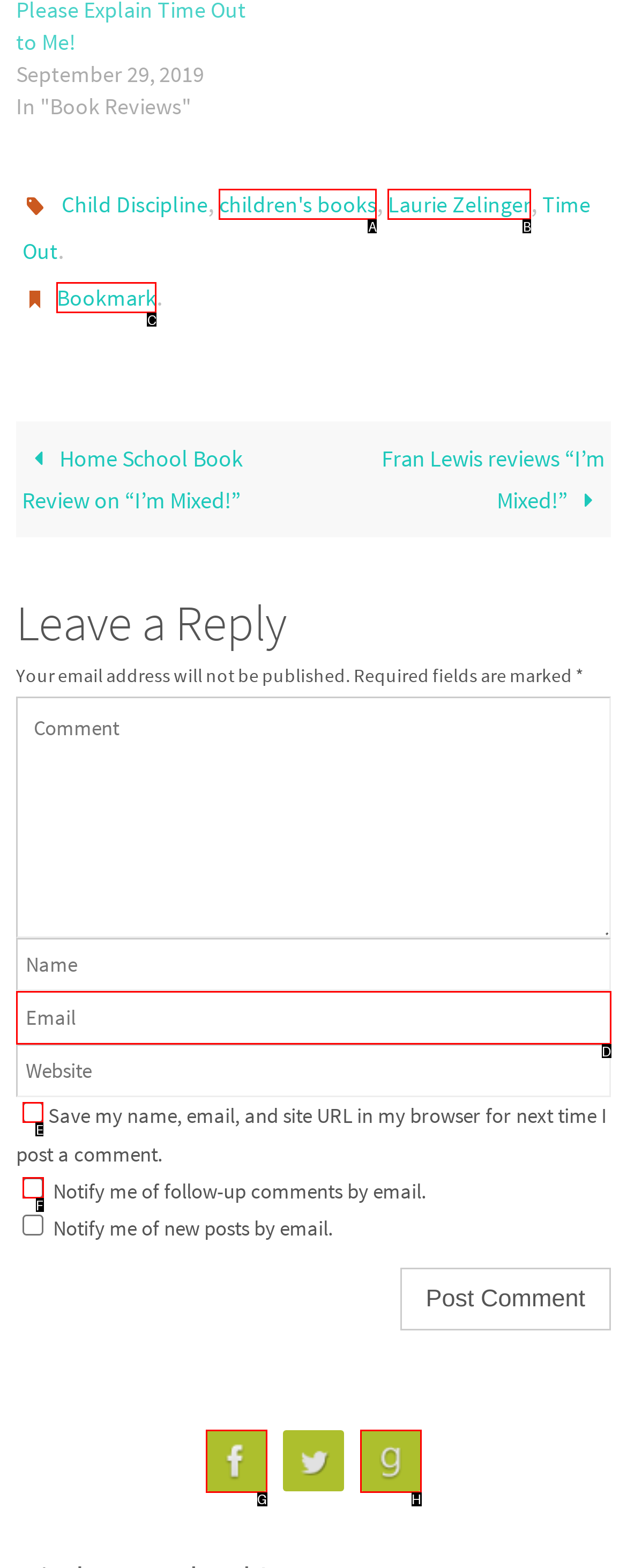Look at the highlighted elements in the screenshot and tell me which letter corresponds to the task: Check the 'Save my name, email, and site URL in my browser for next time I post a comment' checkbox.

E